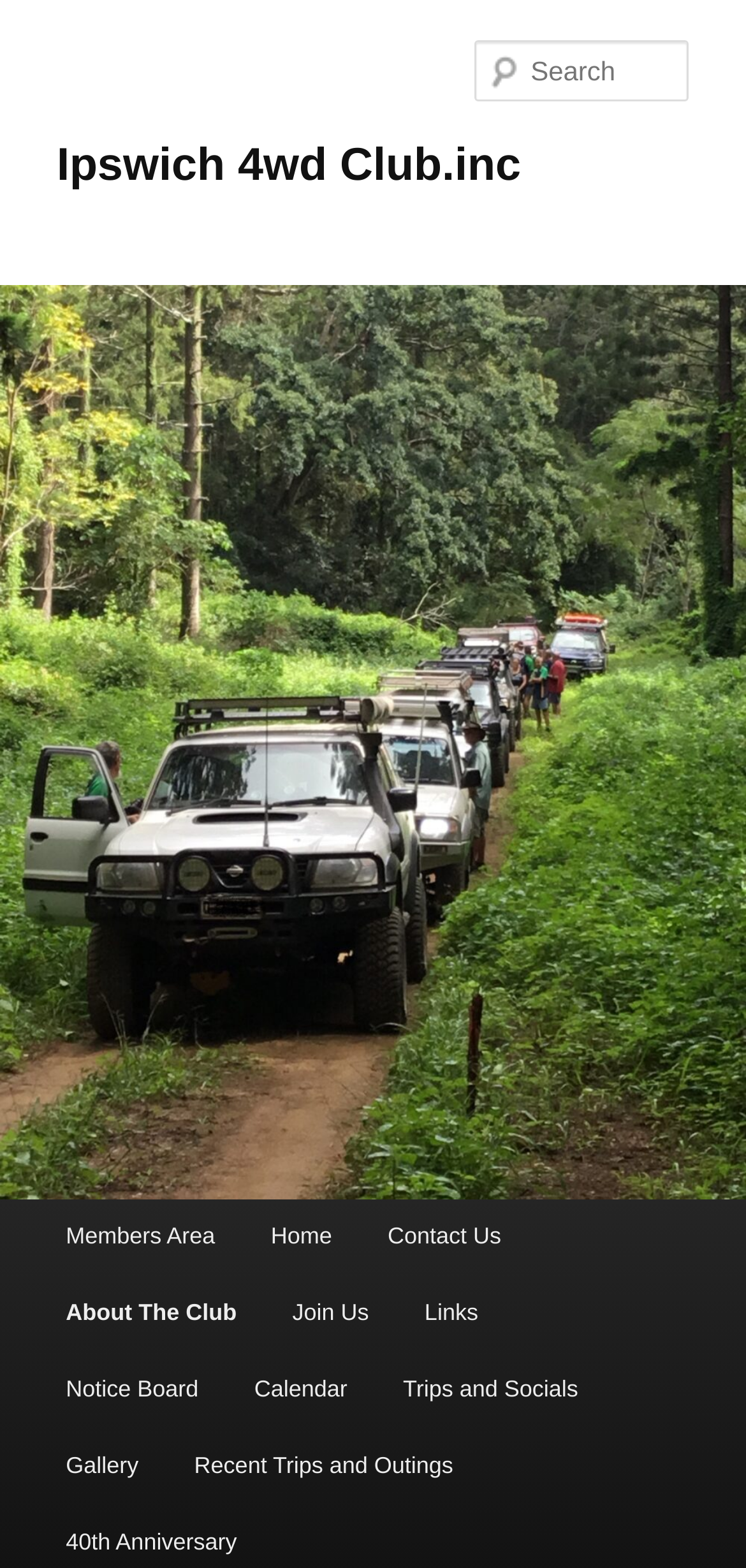Please extract the primary headline from the webpage.

Ipswich 4wd Club.inc